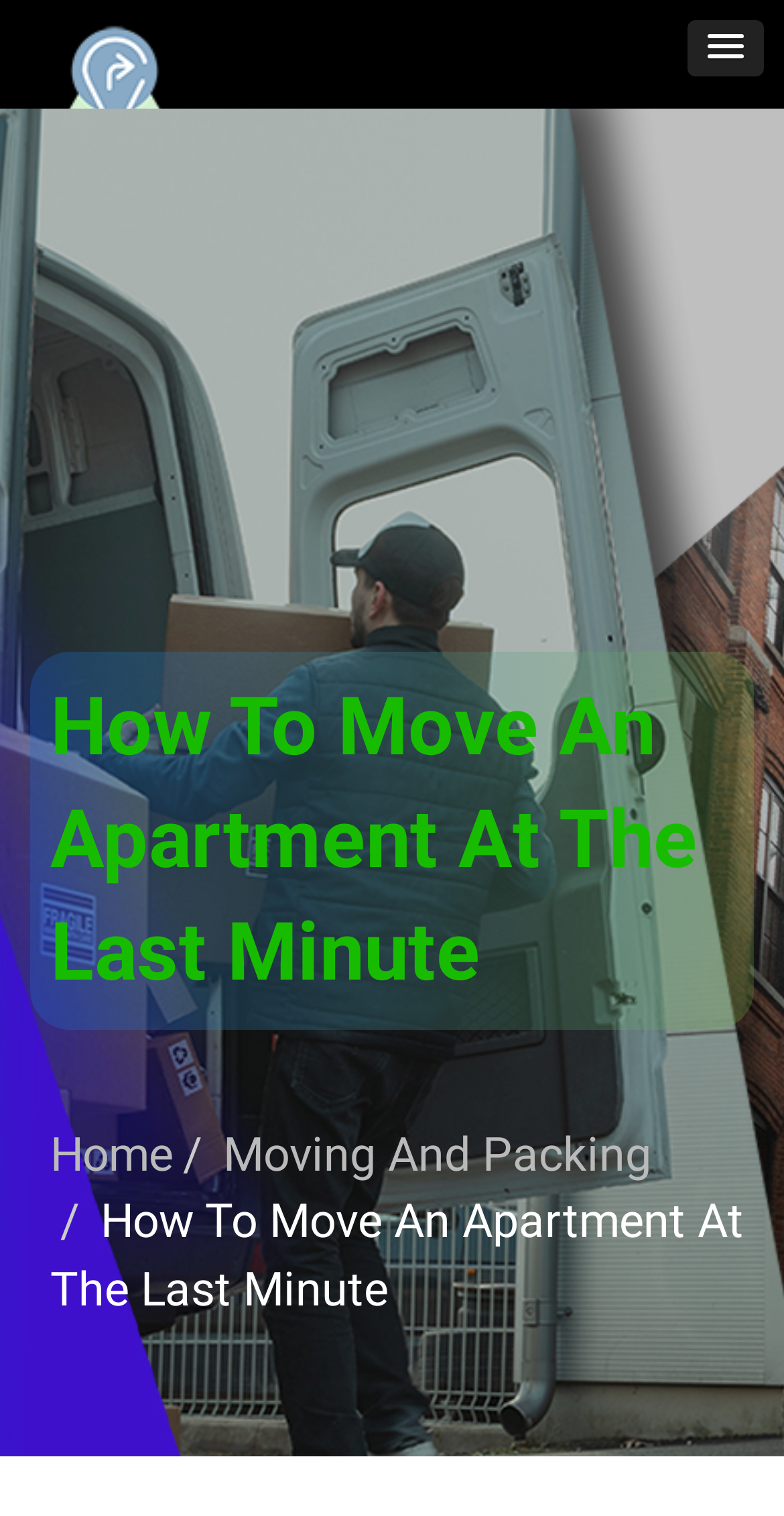Please respond to the question with a concise word or phrase:
What is the purpose of the button at the top right?

Has a popup menu